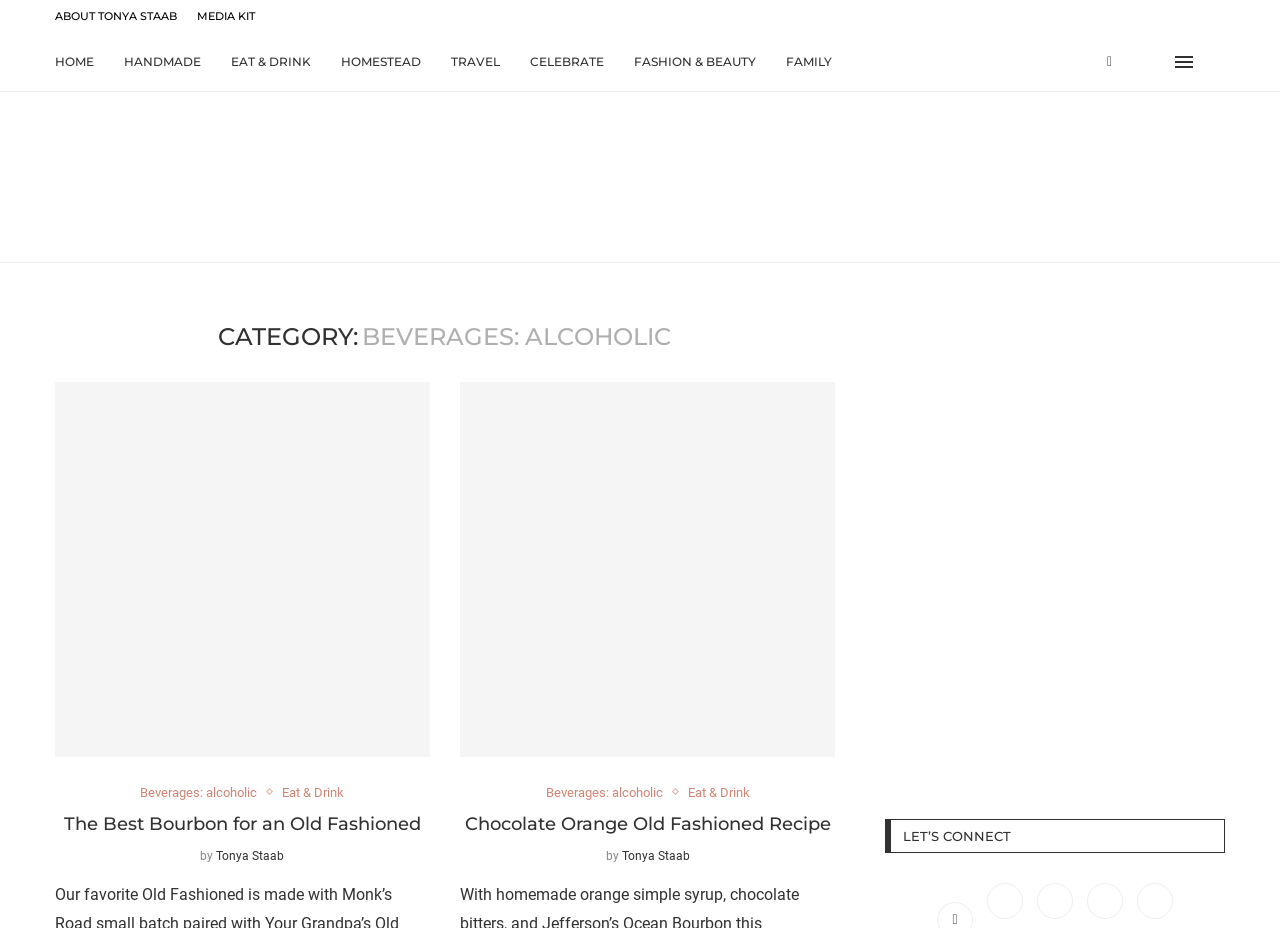How many social media links are there in the LET'S CONNECT section?
Provide a one-word or short-phrase answer based on the image.

5